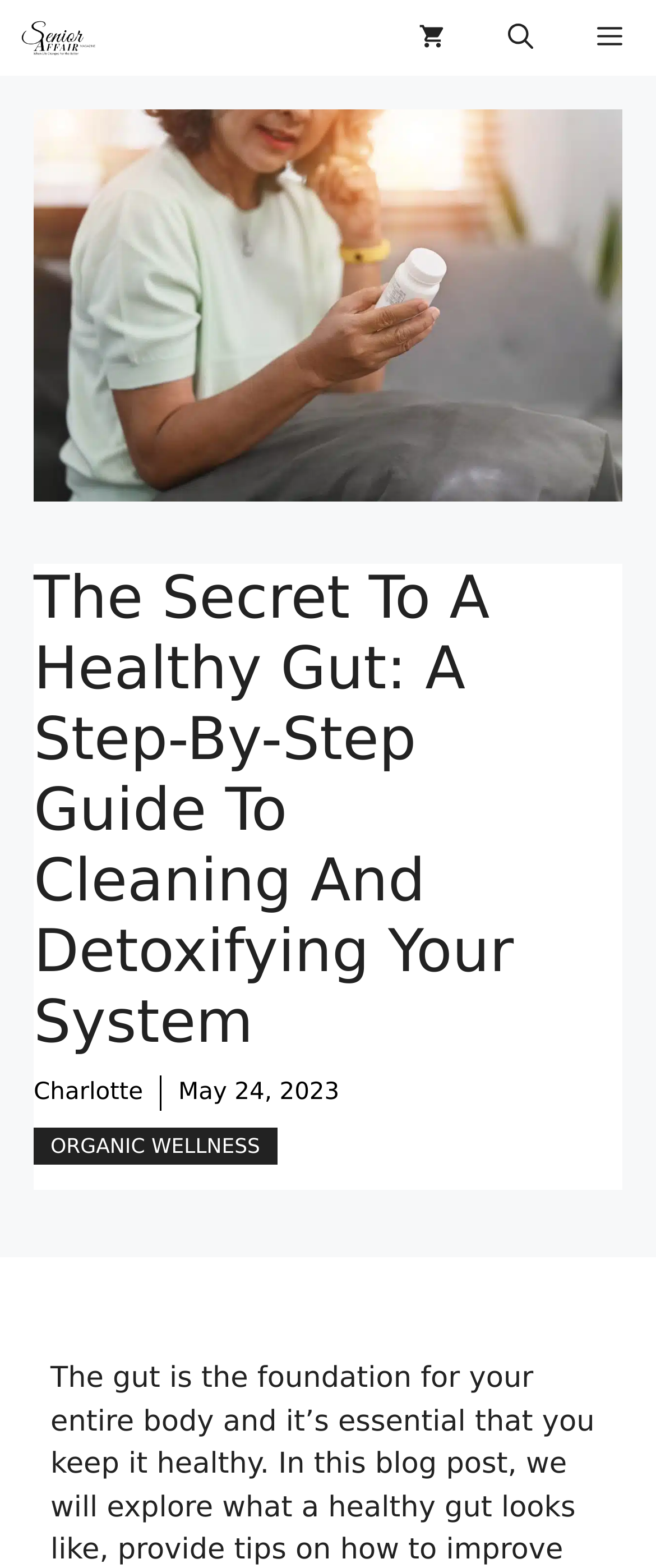What is the ratio of the figure's width to the webpage's width?
Provide a short answer using one word or a brief phrase based on the image.

0.898